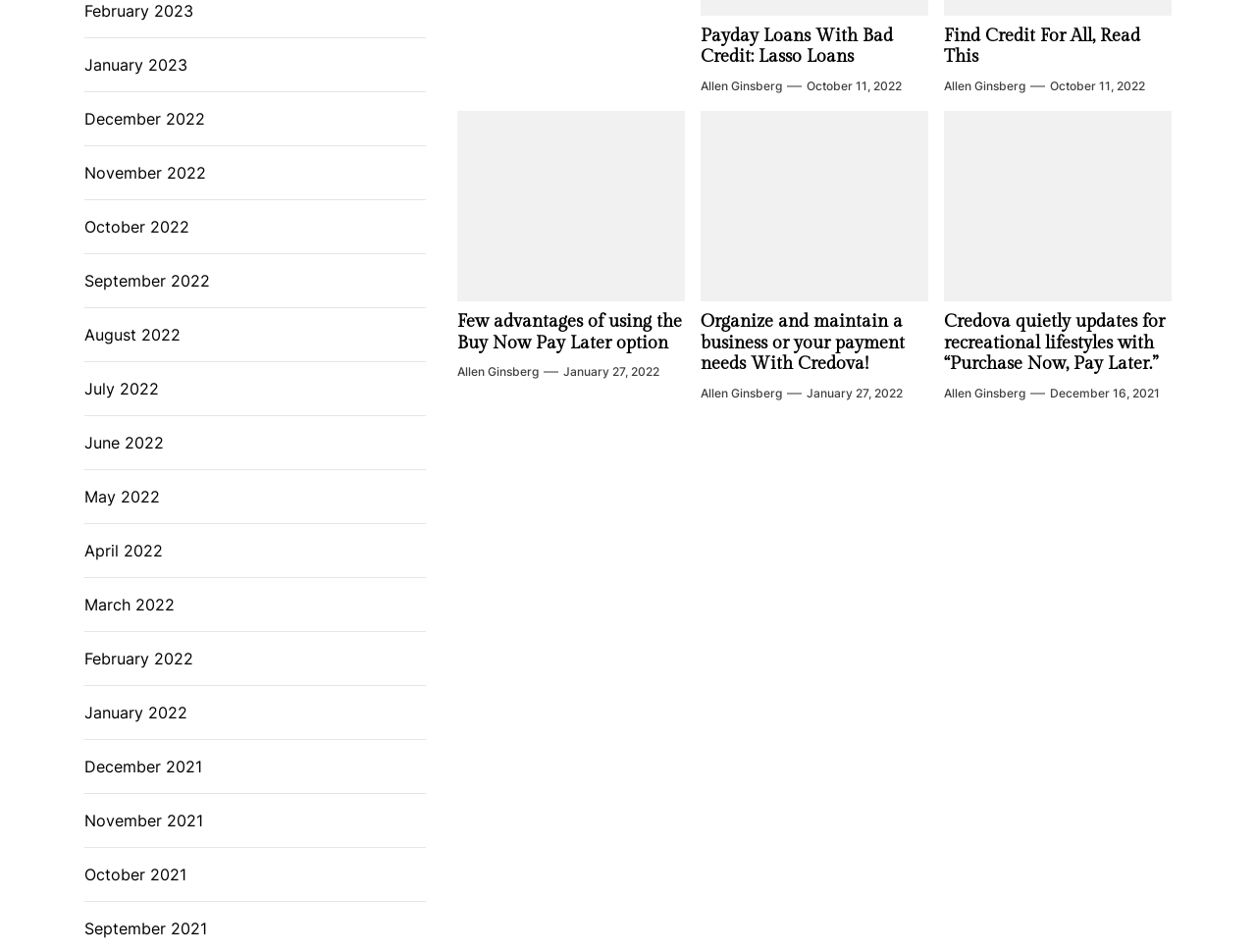What are the months listed in the webpage?
Look at the image and respond with a single word or a short phrase.

Multiple months